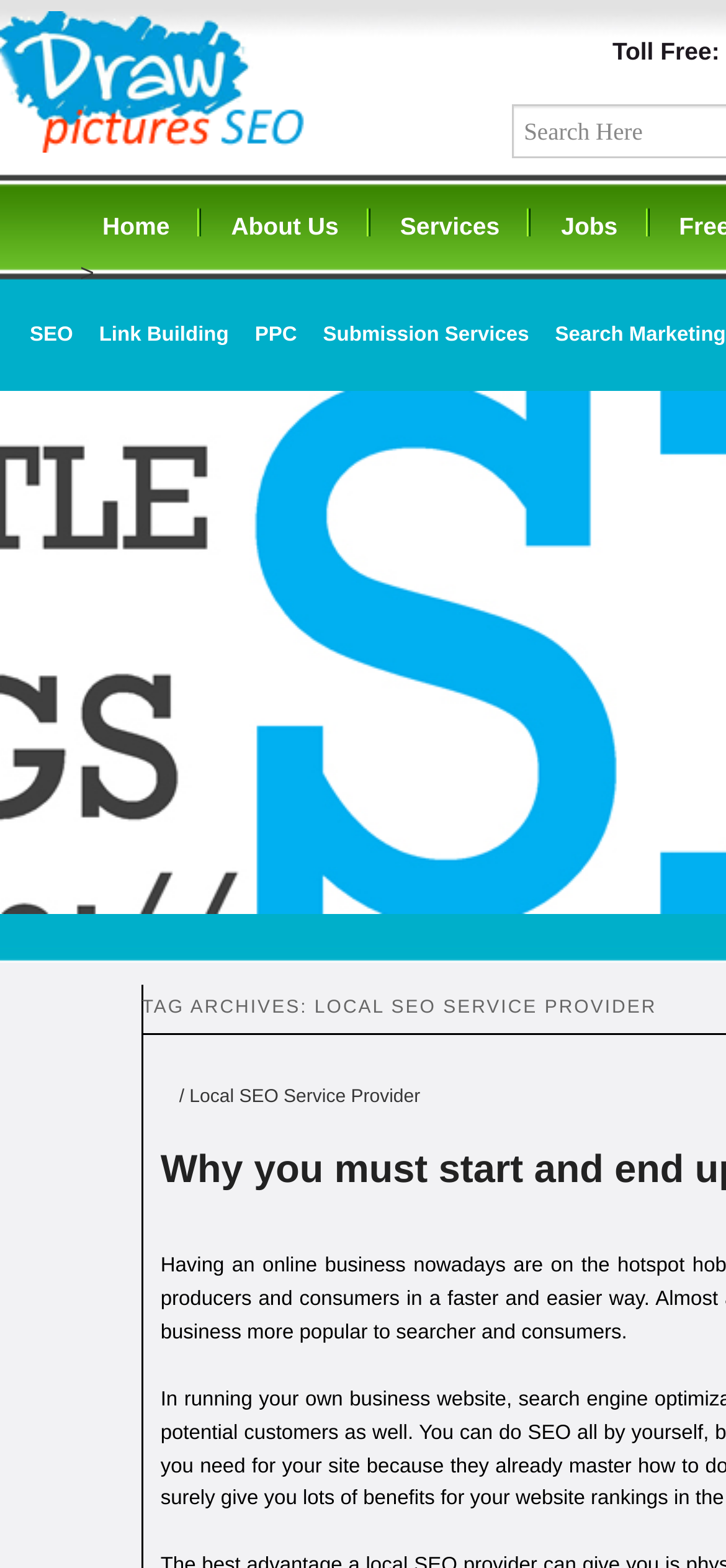What services does the company offer?
Use the information from the screenshot to give a comprehensive response to the question.

The services offered by the company can be found in the top-right section of the webpage. There are four links: 'SEO', 'Link Building', 'PPC', and 'Submission Services'.